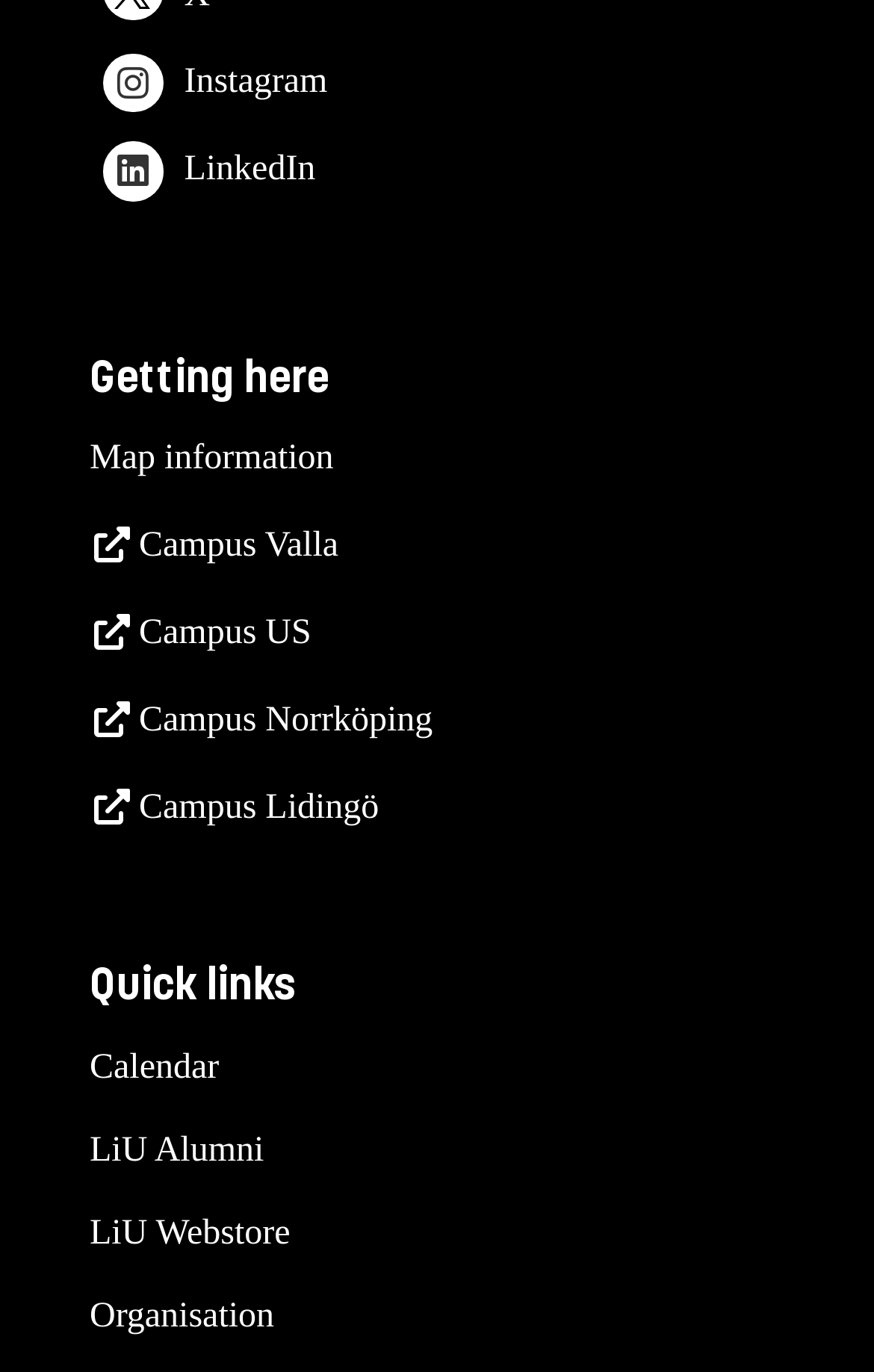Identify and provide the bounding box coordinates of the UI element described: "LiU Webstore". The coordinates should be formatted as [left, top, right, bottom], with each number being a float between 0 and 1.

[0.103, 0.885, 0.332, 0.912]